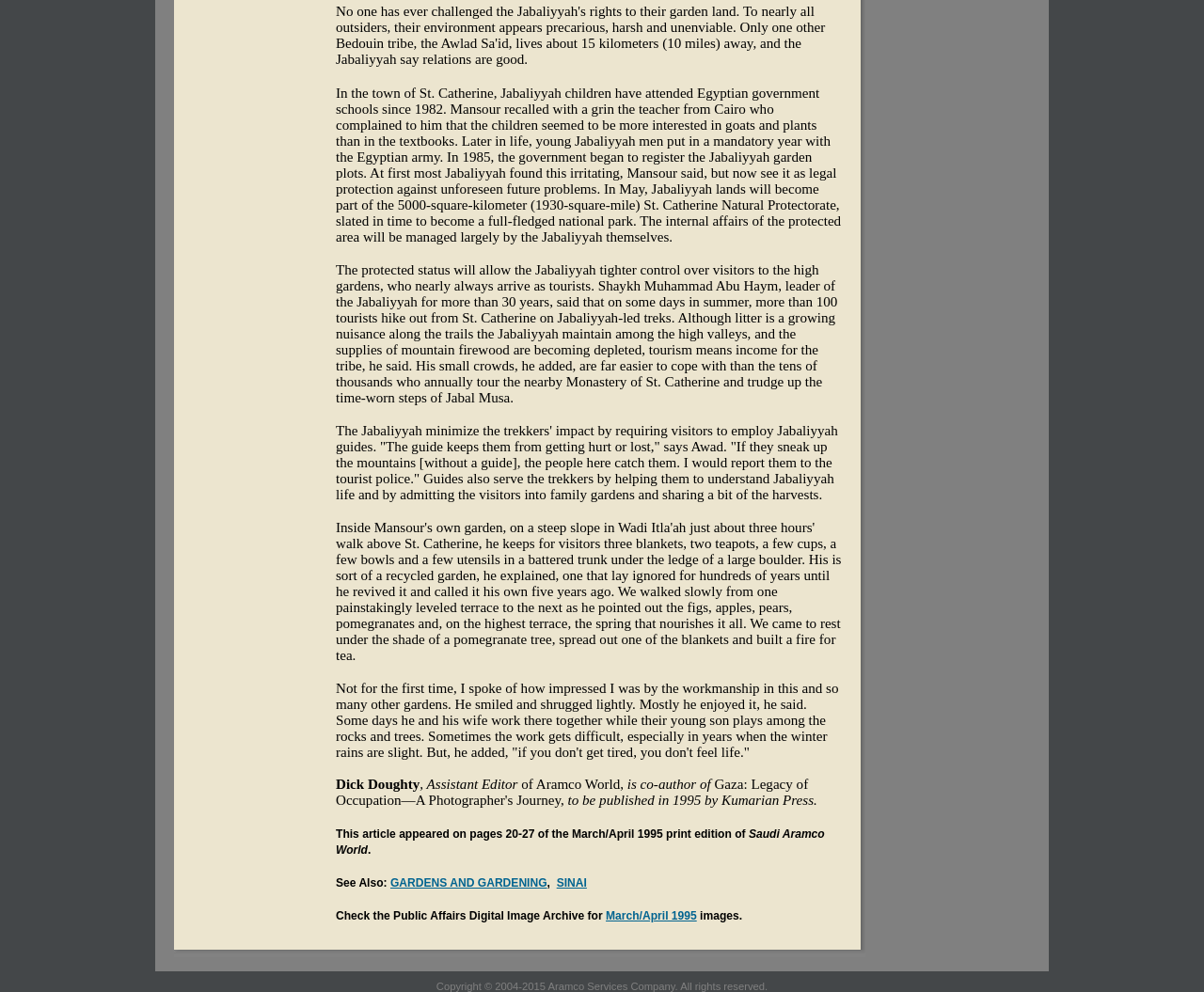Given the description "SINAI", provide the bounding box coordinates of the corresponding UI element.

[0.462, 0.884, 0.487, 0.897]